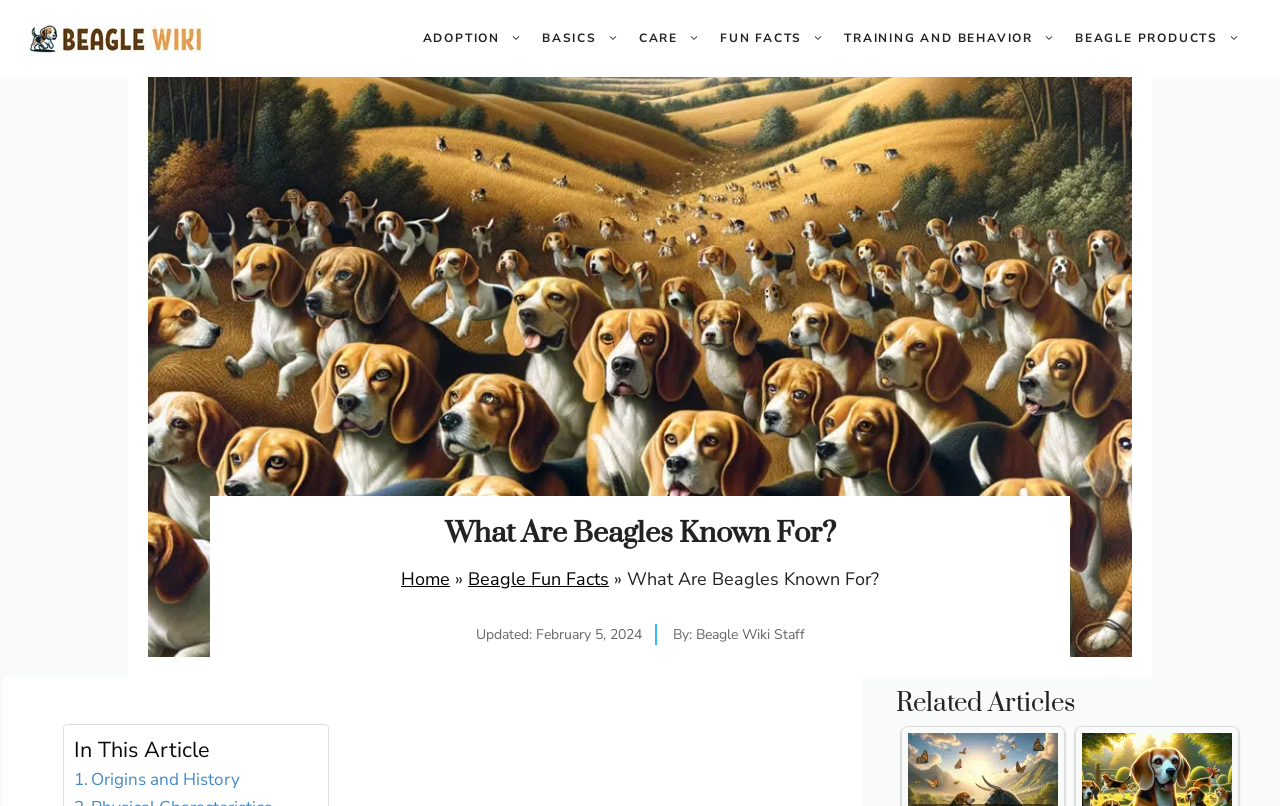Using the information in the image, could you please answer the following question in detail:
What is the name of the website?

I determined the answer by looking at the banner element at the top of the webpage, which contains a link with the text 'Beagle Wiki'.